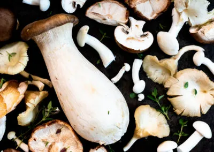Please provide a comprehensive response to the question based on the details in the image: What is the shape of the large white mushroom?

The caption specifically describes the large white mushroom as having a distinctive bulbous shape, which is a characteristic feature of this type of mushroom.